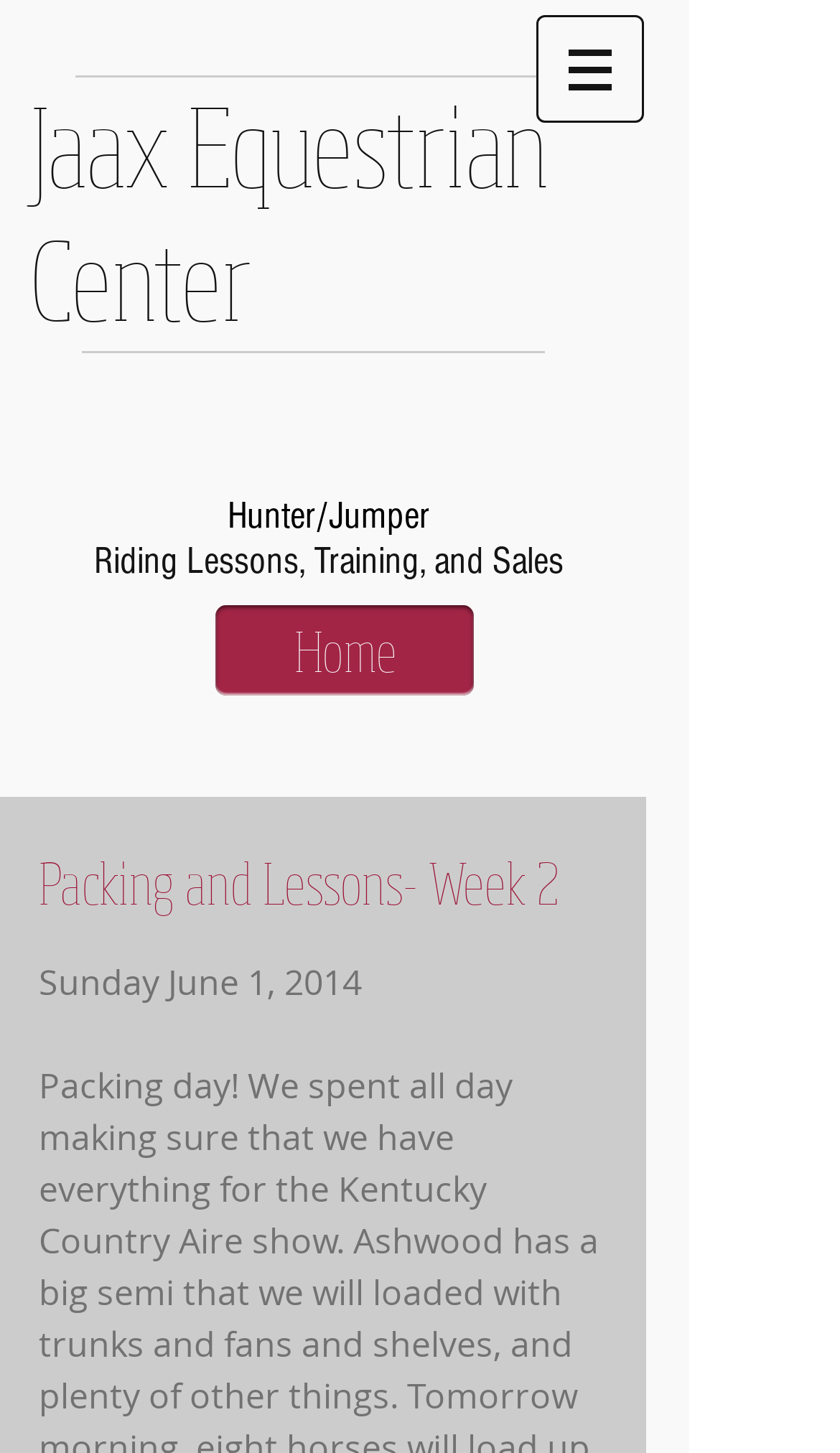What services does Jaax Equestrian Center offer?
Please ensure your answer is as detailed and informative as possible.

The static text 'Riding Lessons,\xa0Training, and Sales' is present on the webpage, suggesting that Jaax Equestrian Center offers these services.